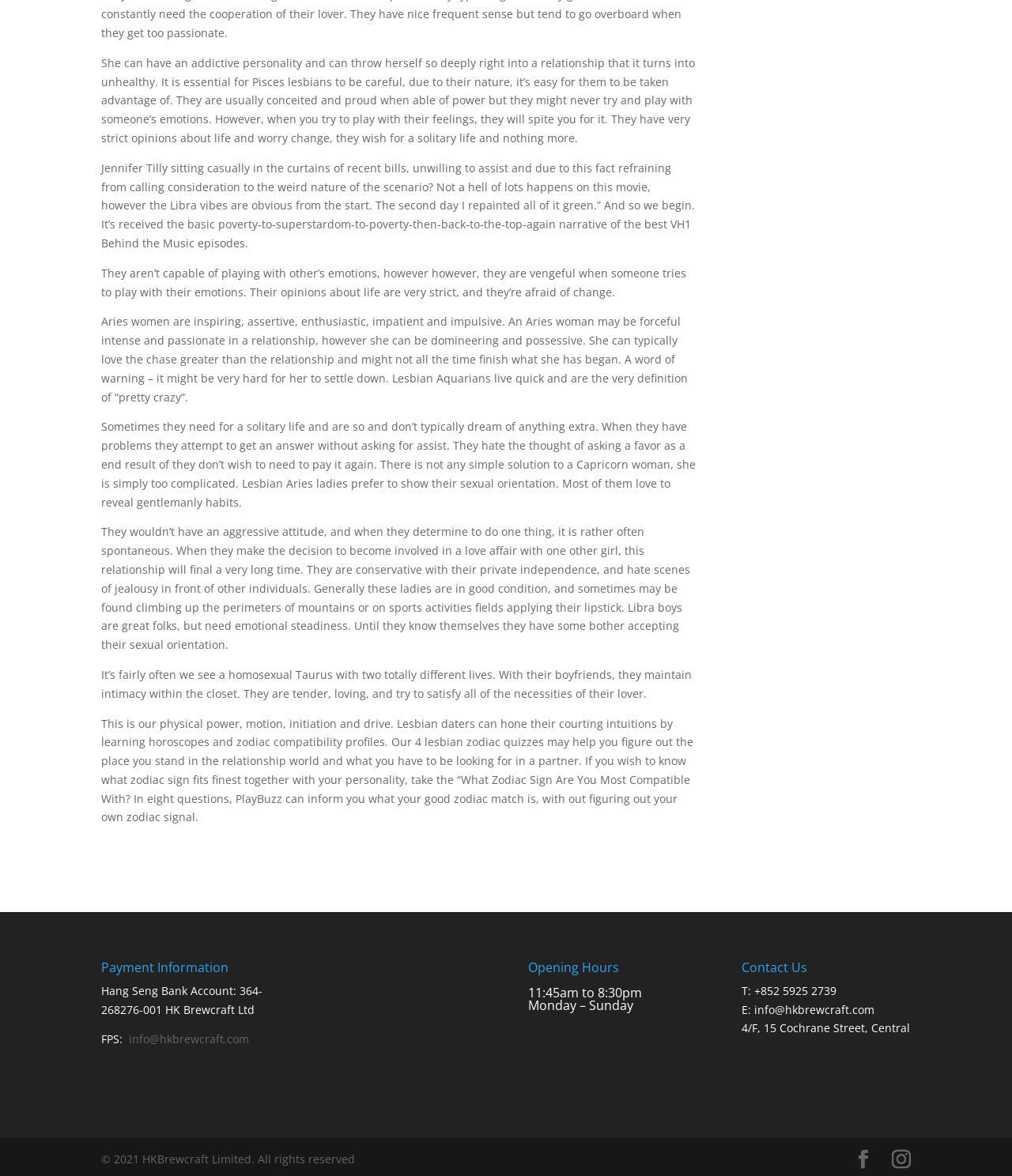What are the opening hours of the establishment?
Answer the question with a detailed explanation, including all necessary information.

The opening hours are mentioned on the page, which are from 11:45am to 8:30pm, and it is open seven days a week, from Monday to Sunday.